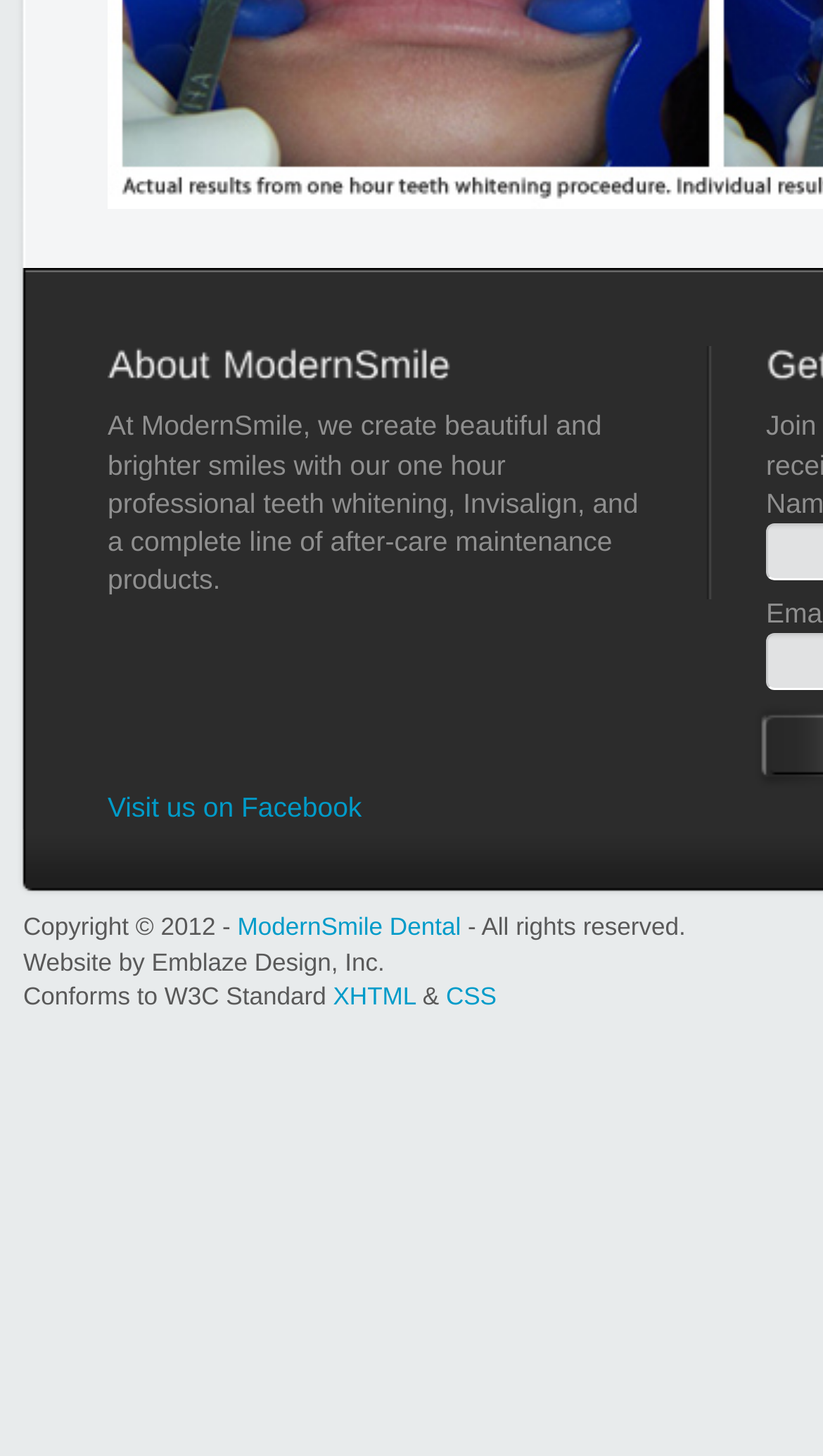What social media platform is linked?
Give a single word or phrase as your answer by examining the image.

Facebook